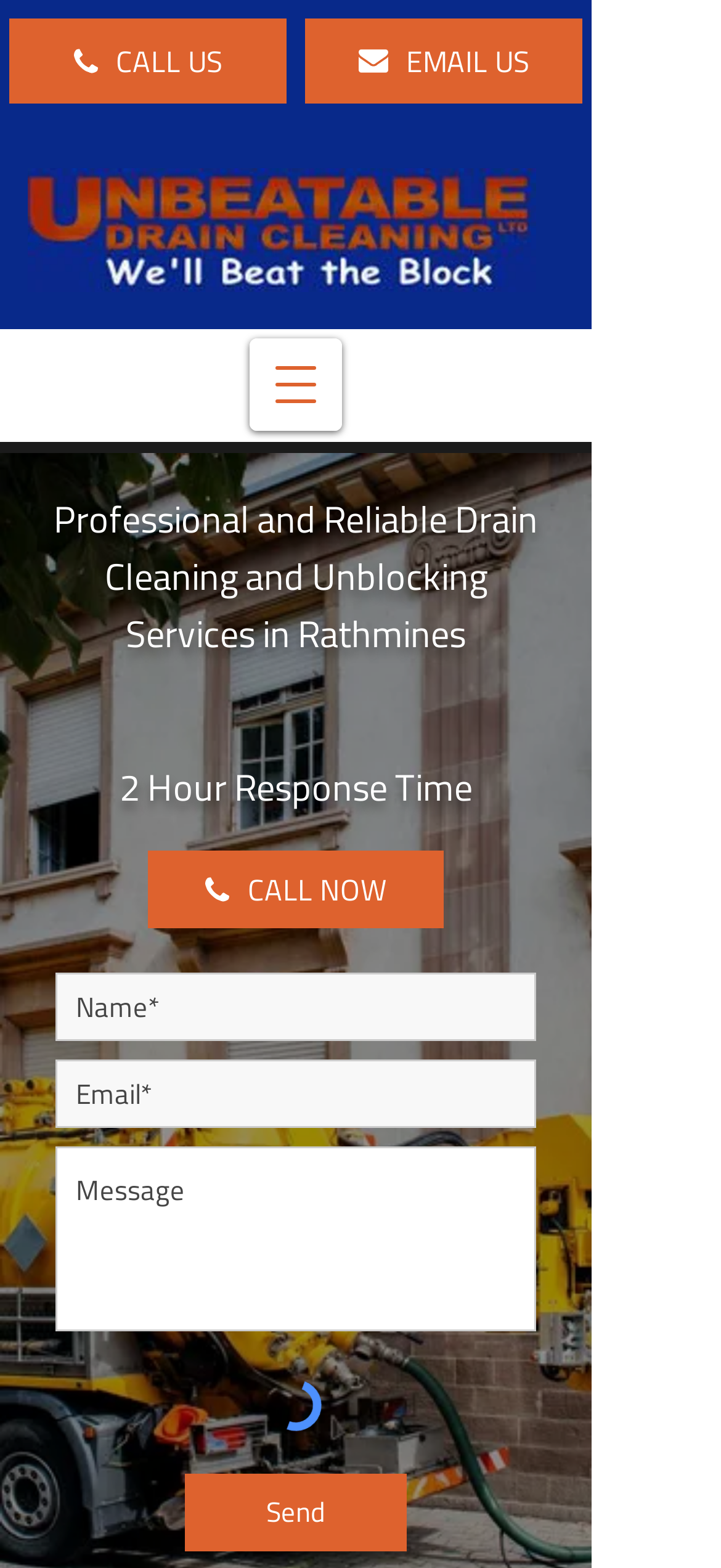How many contact methods are provided?
Based on the content of the image, thoroughly explain and answer the question.

I found three contact methods: 'CALL US', 'EMAIL US', and a contact form with 'Name*', 'Email*', and a 'Send' button.